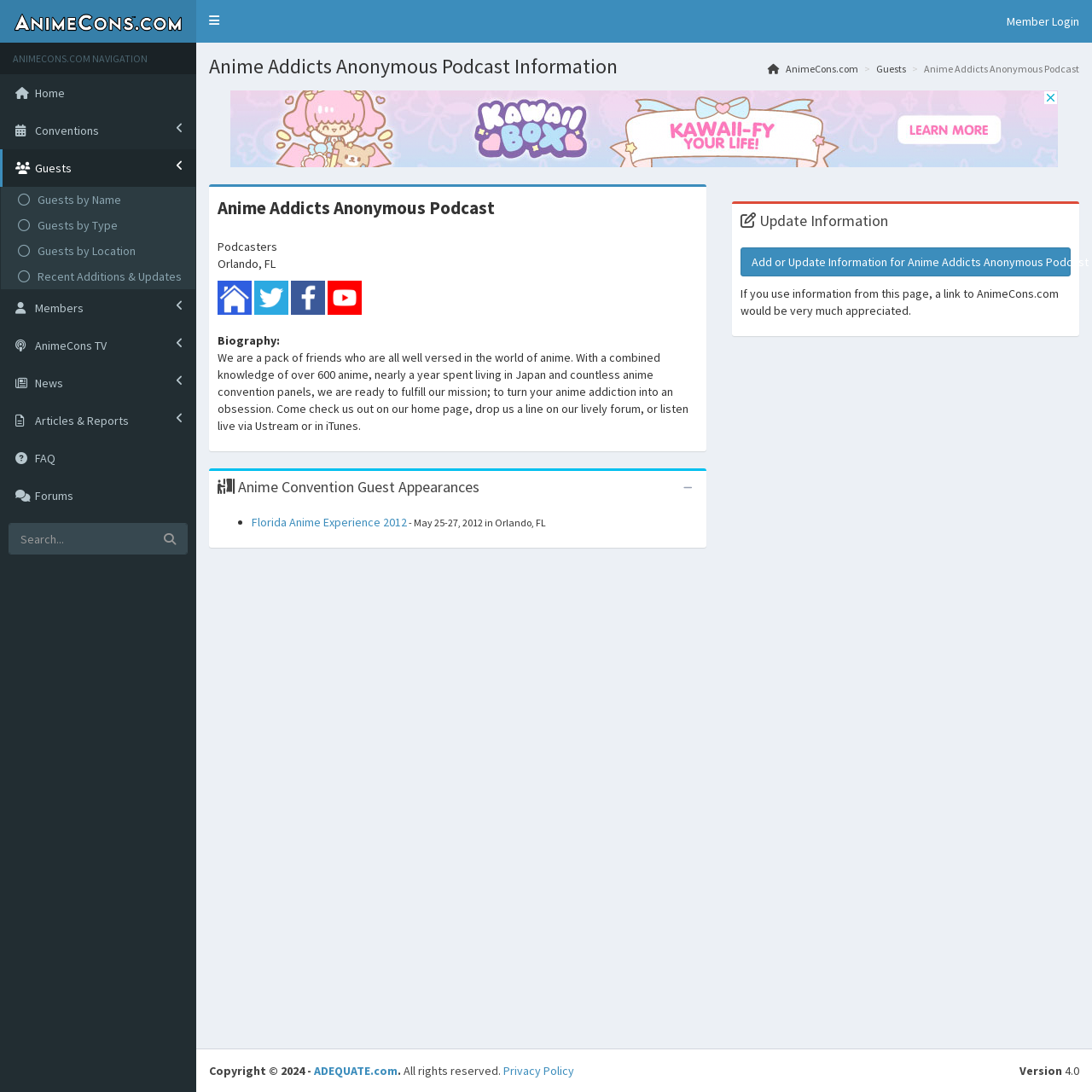Given the element description: "parent_node: Anime Addicts Anonymous Podcast", predict the bounding box coordinates of the UI element it refers to, using four float numbers between 0 and 1, i.e., [left, top, right, bottom].

[0.3, 0.264, 0.331, 0.278]